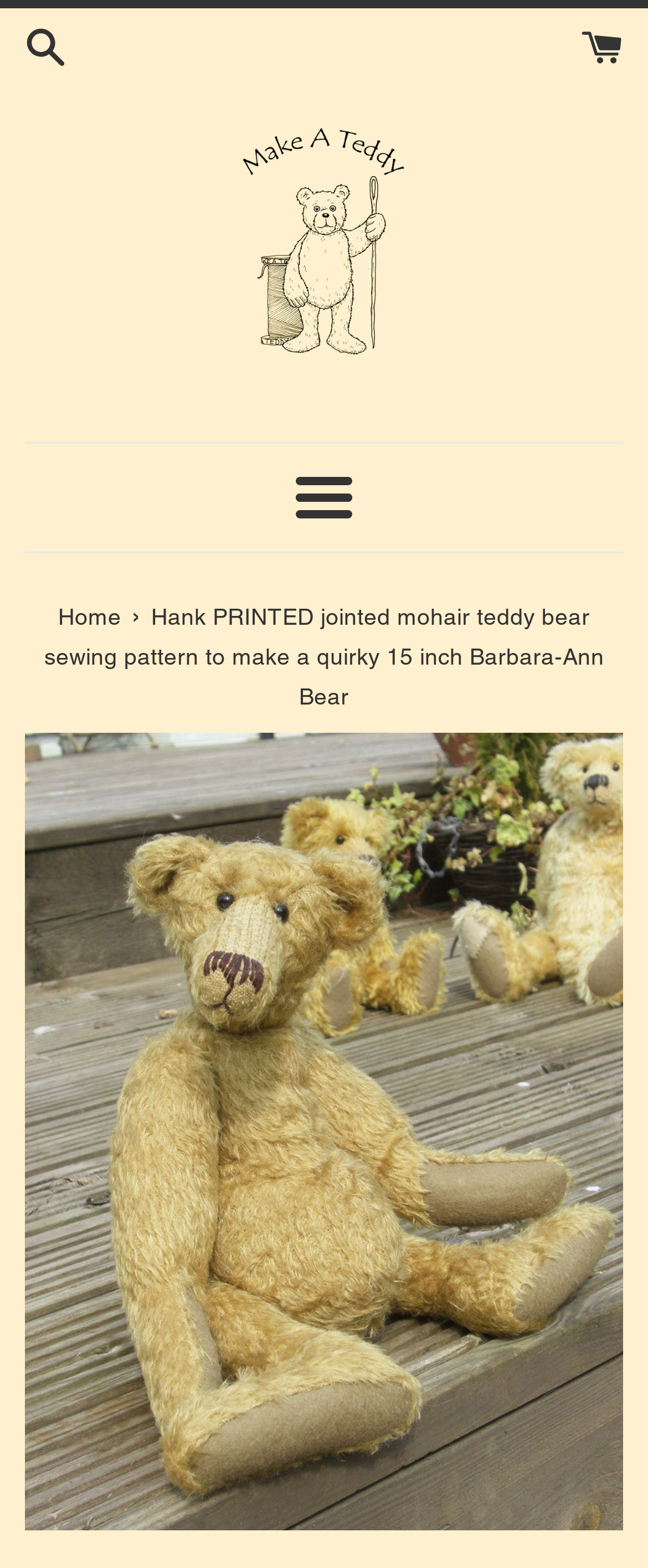Please give a one-word or short phrase response to the following question: 
How many links are there in the top section?

3